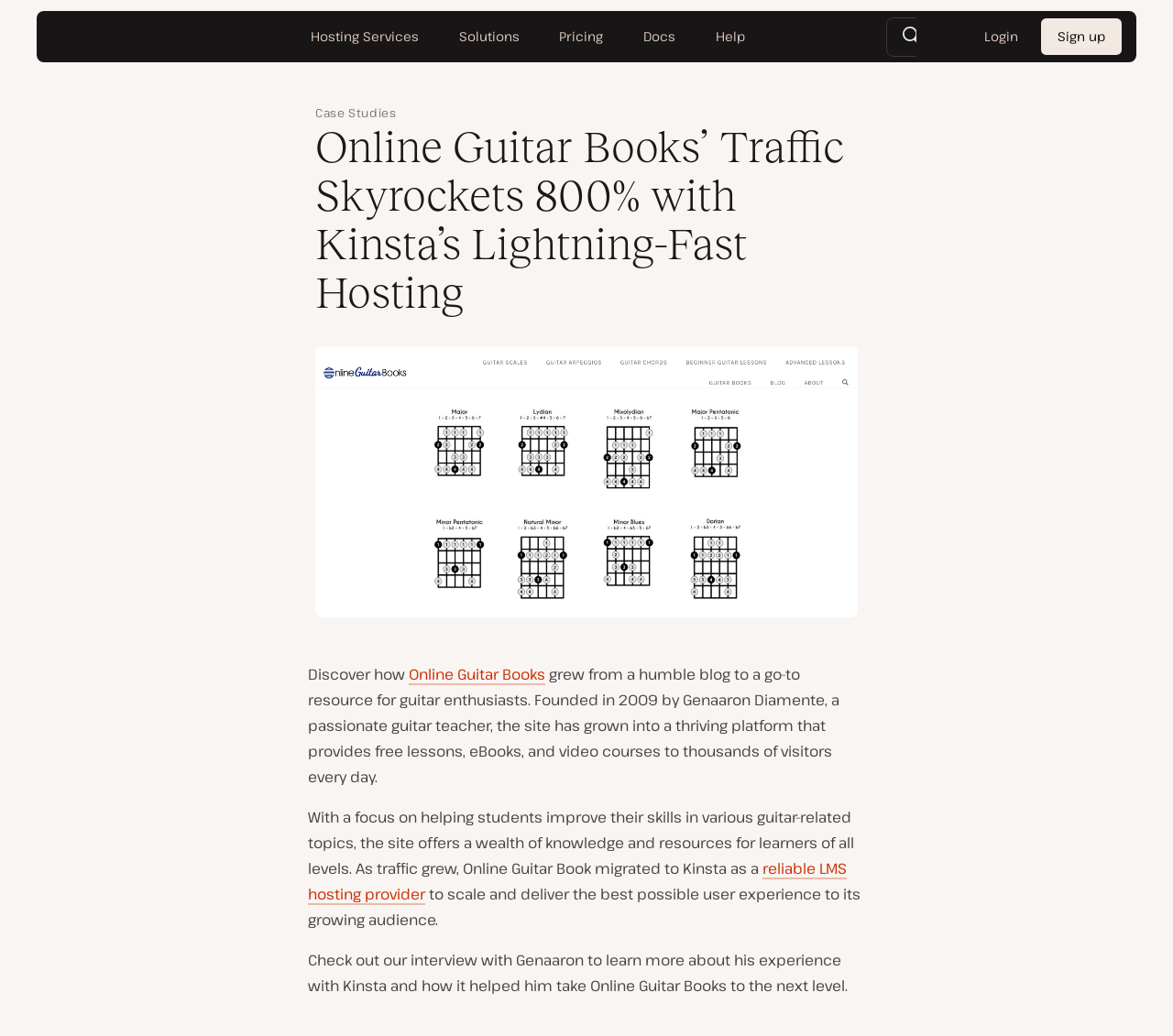What is the name of the founder of Online Guitar Books?
Can you offer a detailed and complete answer to this question?

I found the answer by reading the static text 'Founded in 2009 by Genaaron Diamente, a passionate guitar teacher, the site has grown into a thriving platform...'